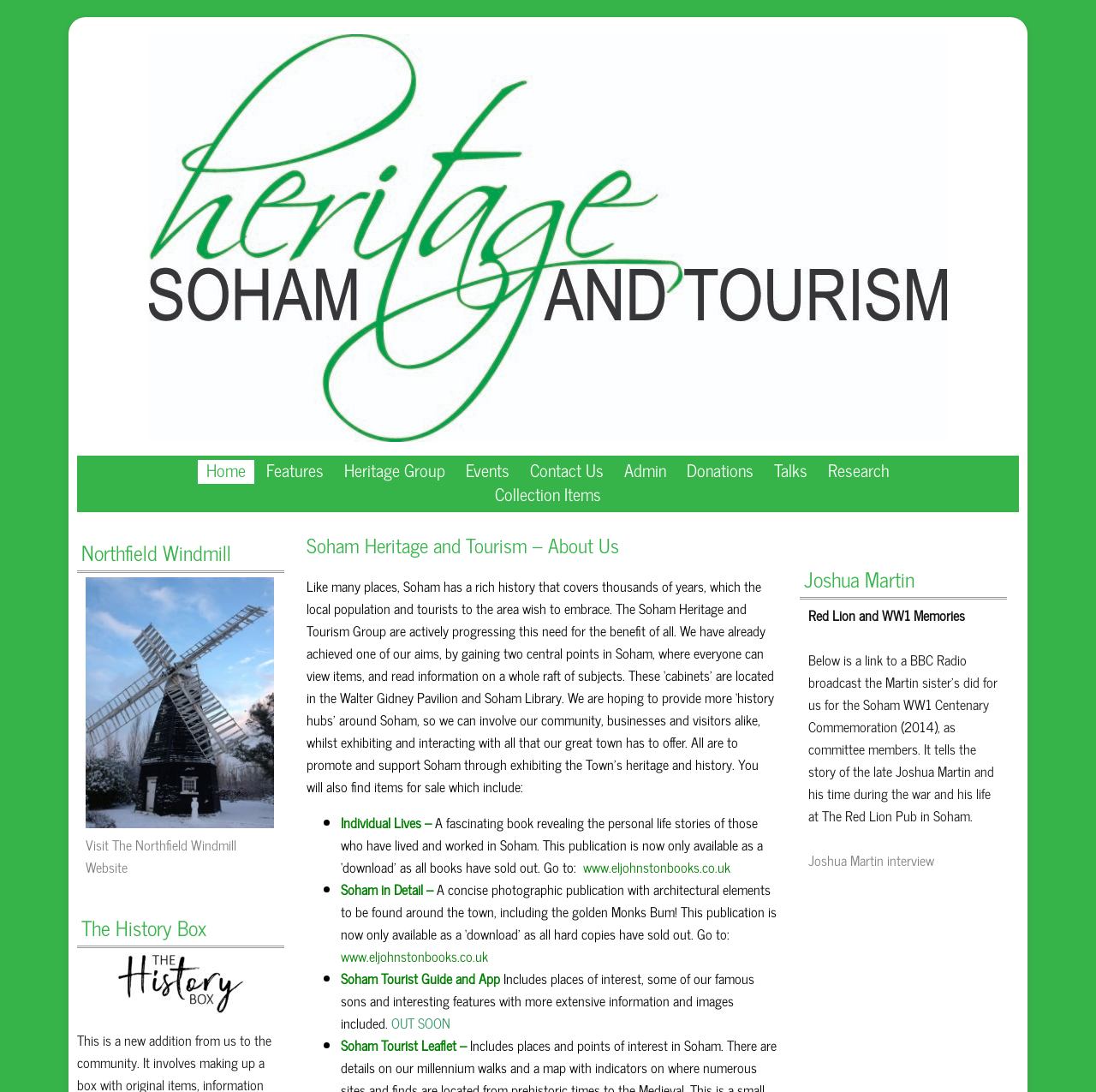Locate the bounding box coordinates of the area that needs to be clicked to fulfill the following instruction: "Click the SOPORTE TÉCNICO FERLUCCI link". The coordinates should be in the format of four float numbers between 0 and 1, namely [left, top, right, bottom].

None